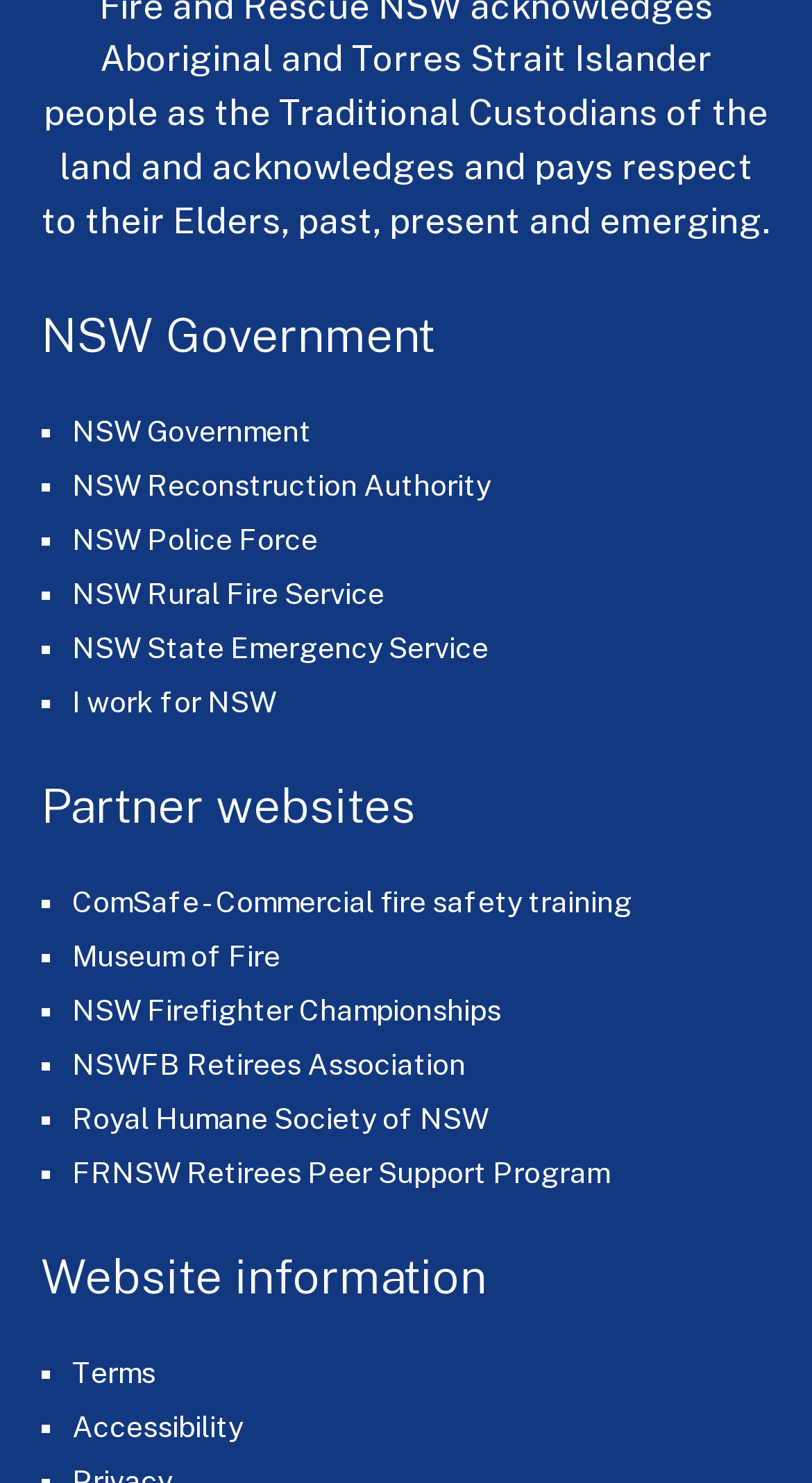What is the last partner website listed?
Please answer the question as detailed as possible.

I looked at the list of links under the 'Partner websites' heading and found that the last one is 'FRNSW Retirees Peer Support Program'.